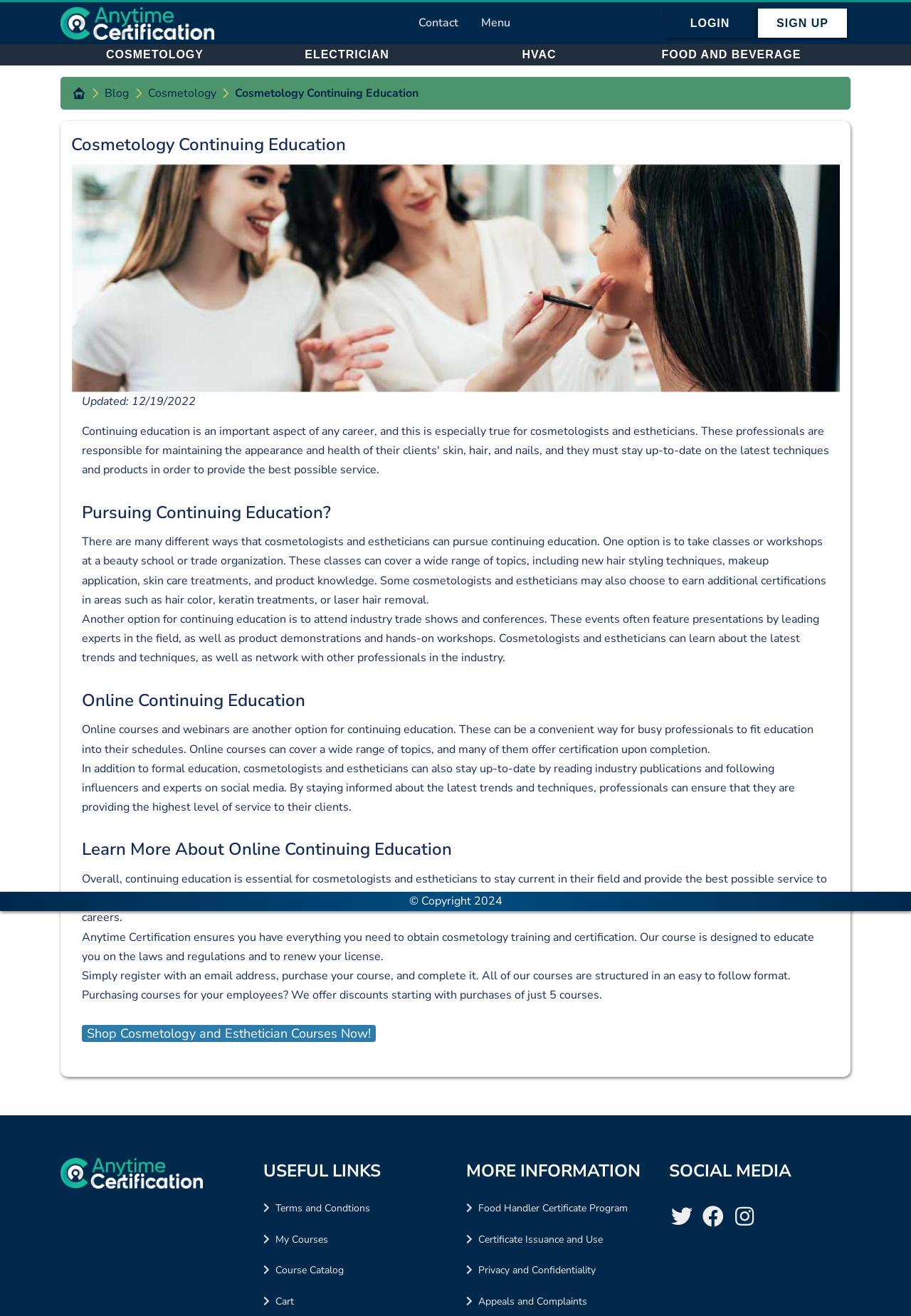Utilize the details in the image to give a detailed response to the question: What is the benefit of staying up-to-date in the cosmetology field?

According to the webpage, staying up-to-date in the cosmetology field is essential for cosmetologists and estheticians to provide the best possible service to their clients, and to stay current in their field and continue to grow and succeed in their careers.